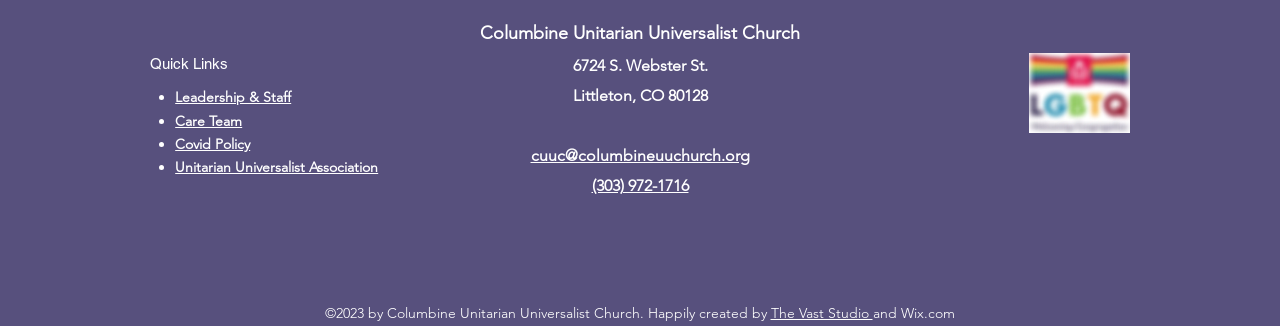What is the phone number of the church?
Provide a detailed answer to the question, using the image to inform your response.

I found the answer by looking at the link element with the bounding box coordinates [0.462, 0.54, 0.538, 0.599], which contains the text '(303) 972-1716'.